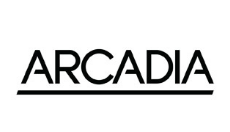Please give a one-word or short phrase response to the following question: 
What is Arcadia's commitment reflected in its branding?

Positive change